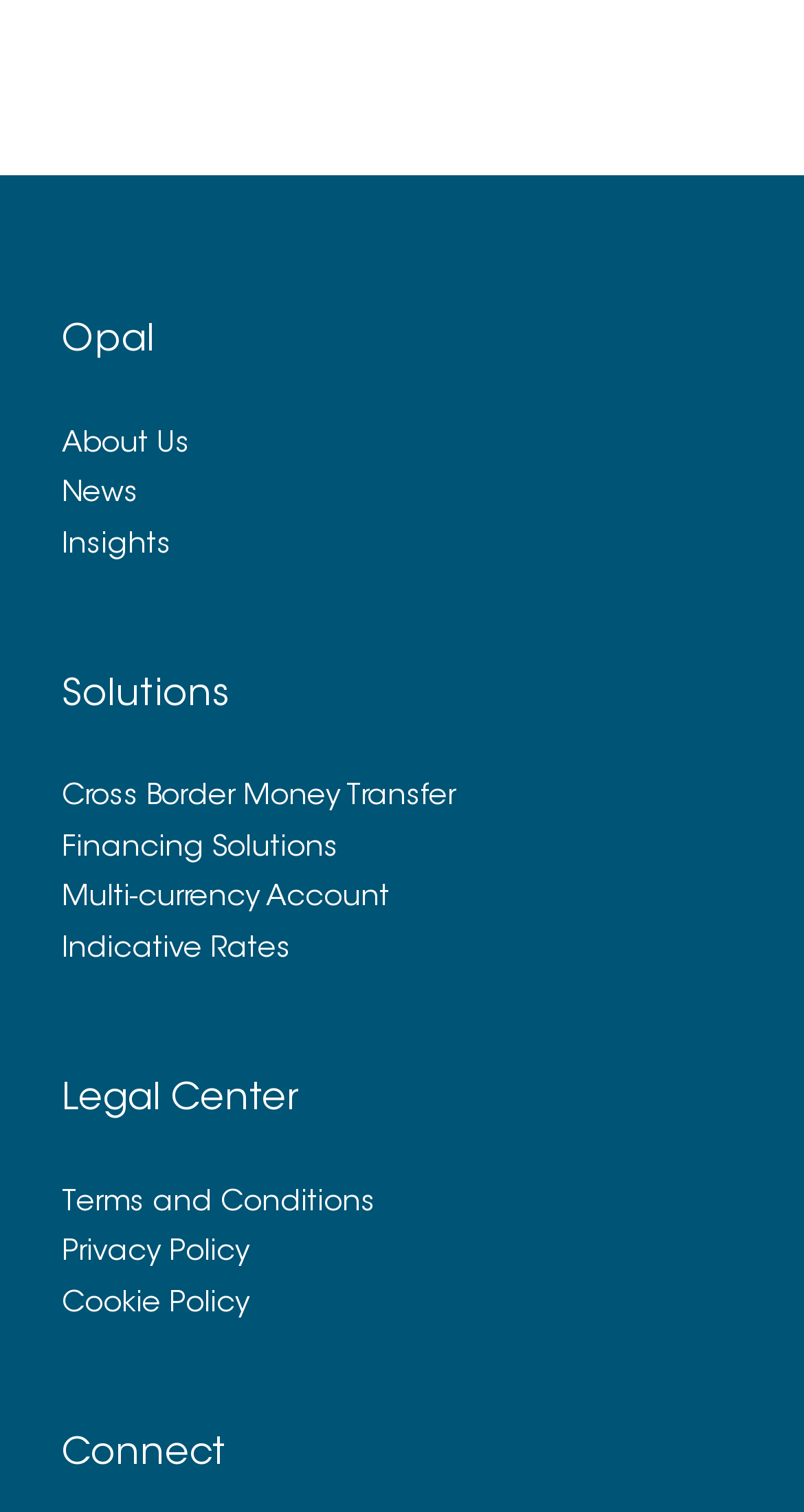Give a concise answer of one word or phrase to the question: 
How many main sections are on the webpage?

4